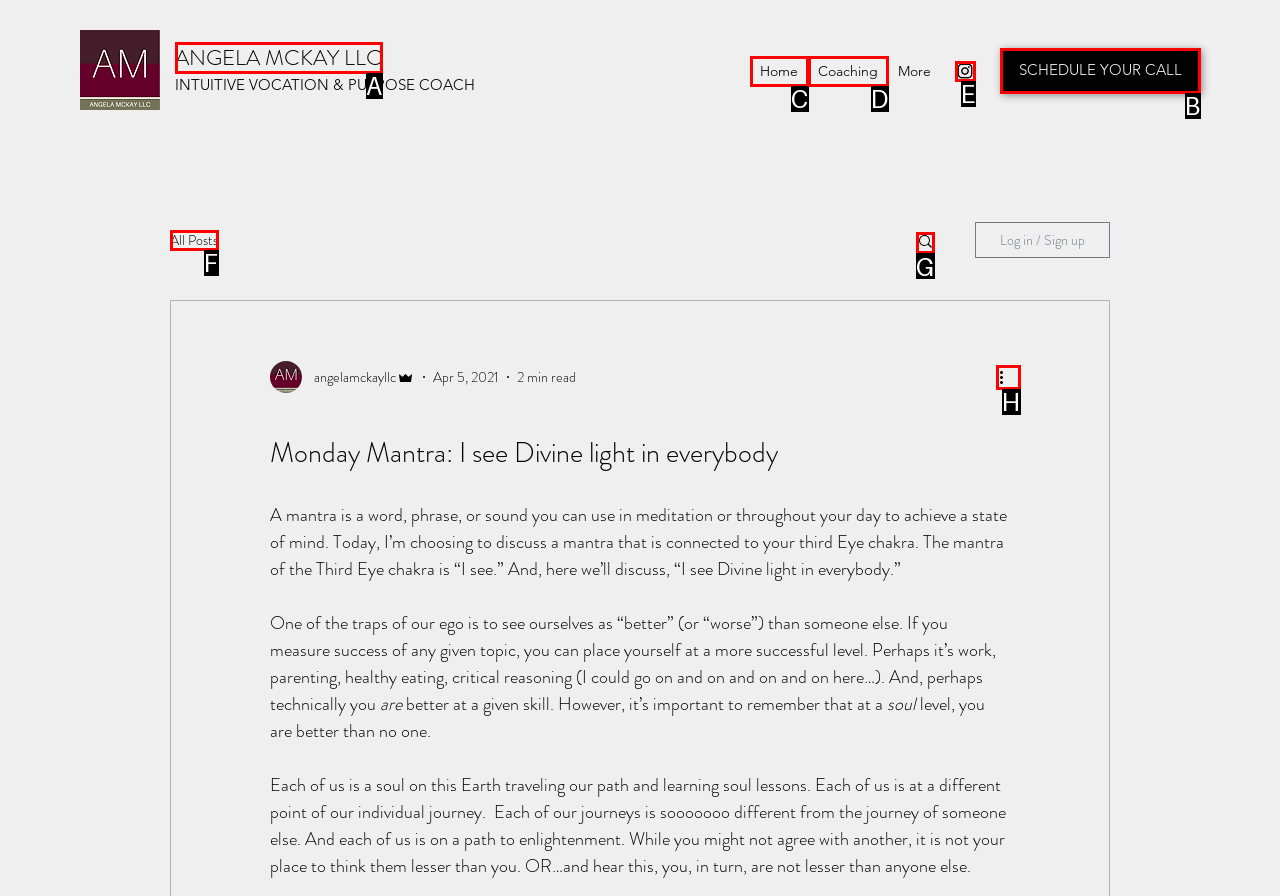For the task "Search for something", which option's letter should you click? Answer with the letter only.

G